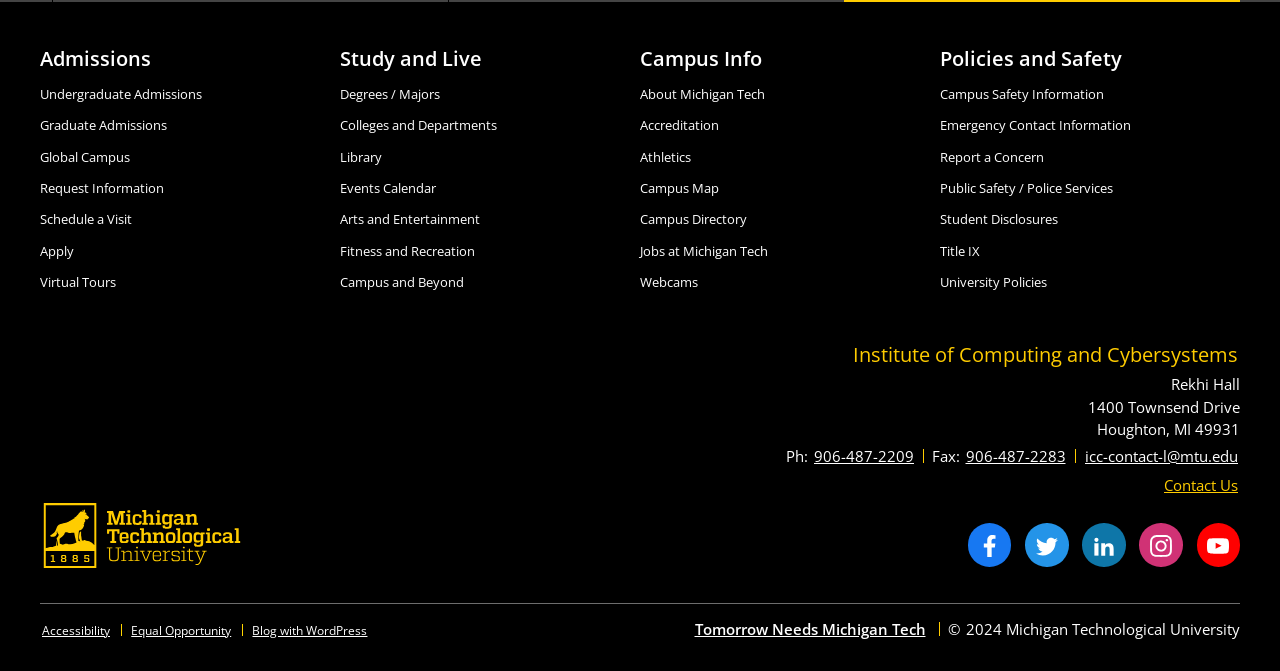Identify the bounding box coordinates for the UI element described as: "Tomorrow Needs Michigan Tech".

[0.541, 0.924, 0.725, 0.952]